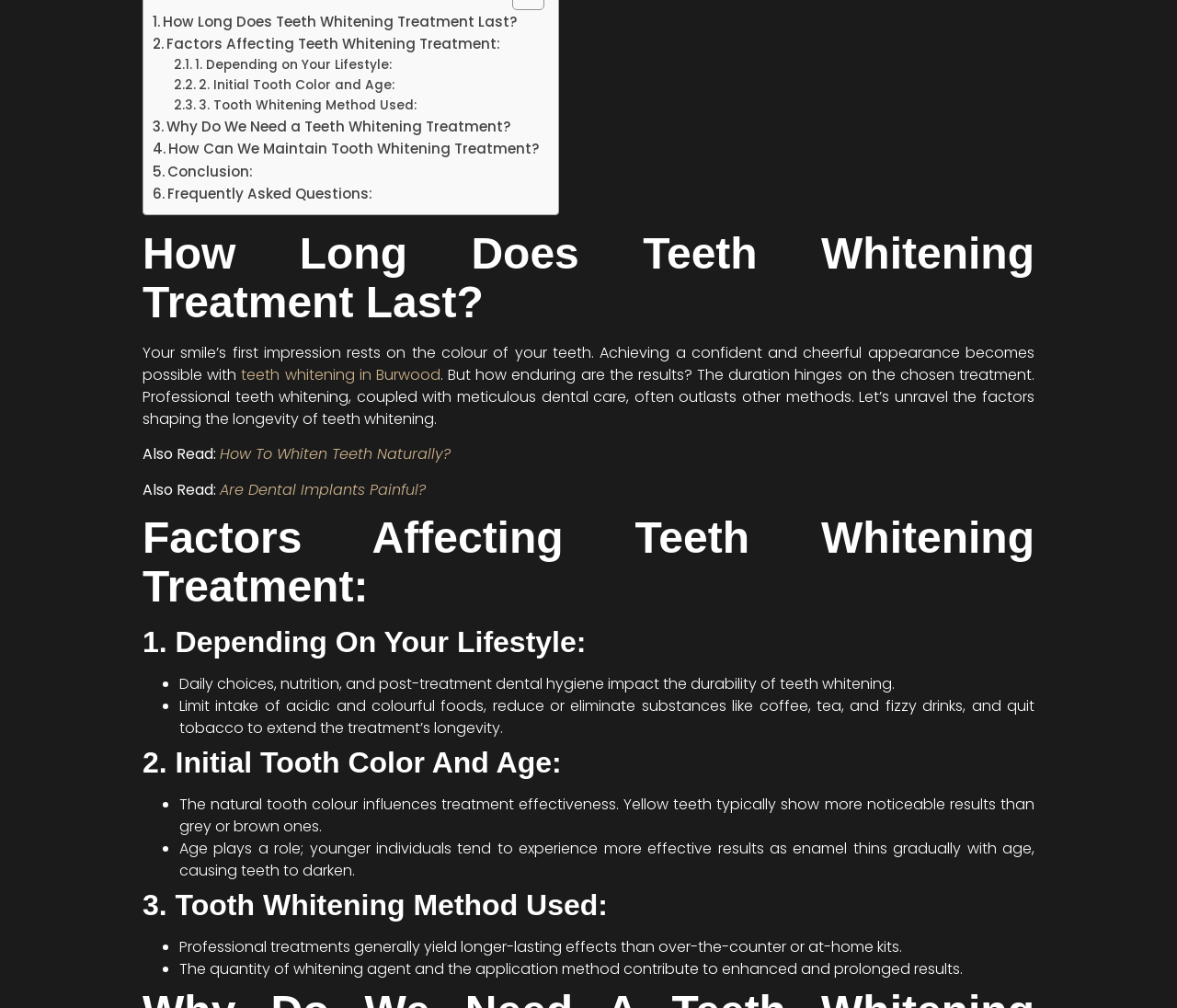Find the bounding box of the element with the following description: "Are Dental Implants Painful?". The coordinates must be four float numbers between 0 and 1, formatted as [left, top, right, bottom].

[0.187, 0.475, 0.362, 0.496]